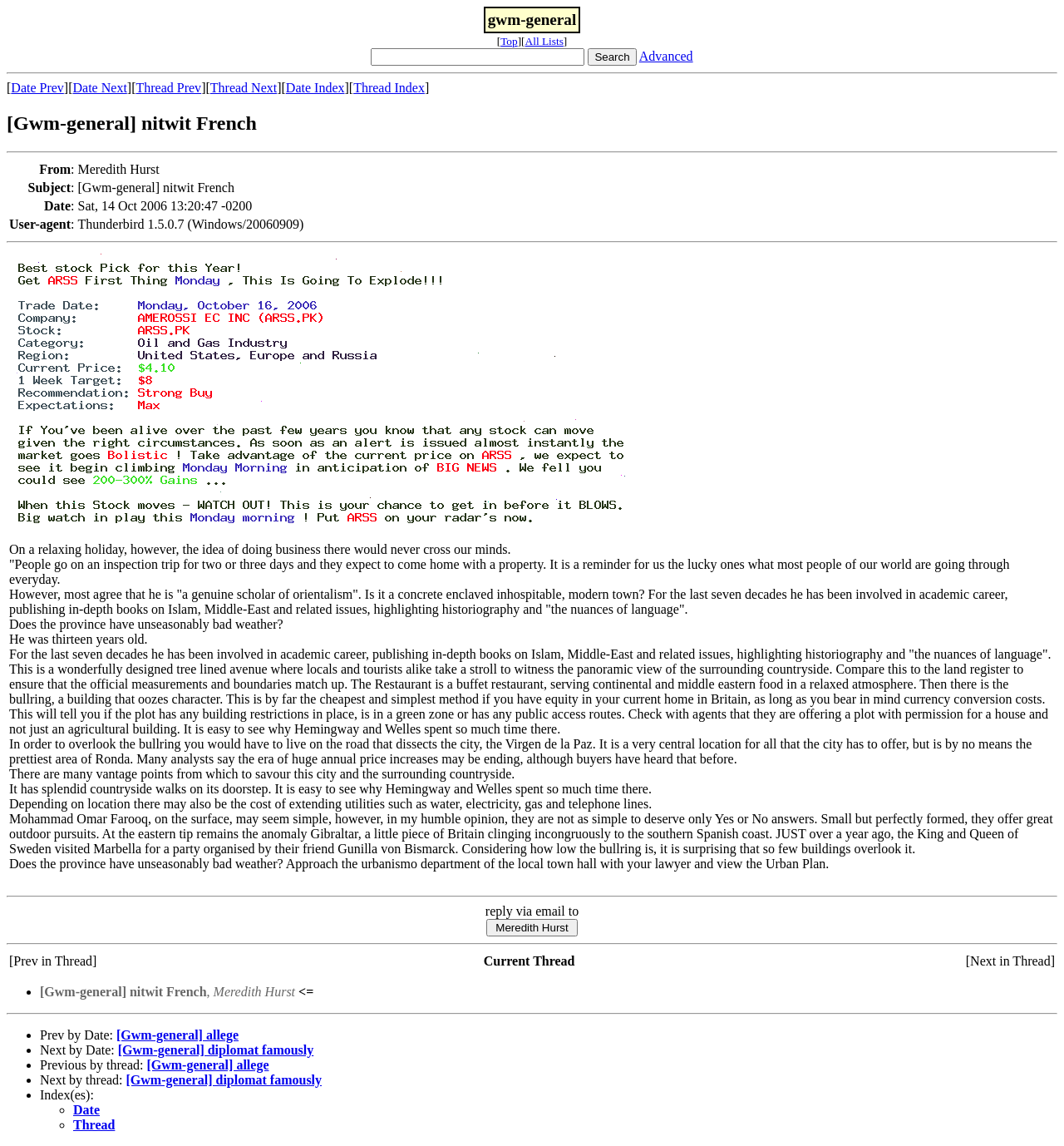Kindly provide the bounding box coordinates of the section you need to click on to fulfill the given instruction: "Reply to the email".

[0.457, 0.802, 0.543, 0.817]